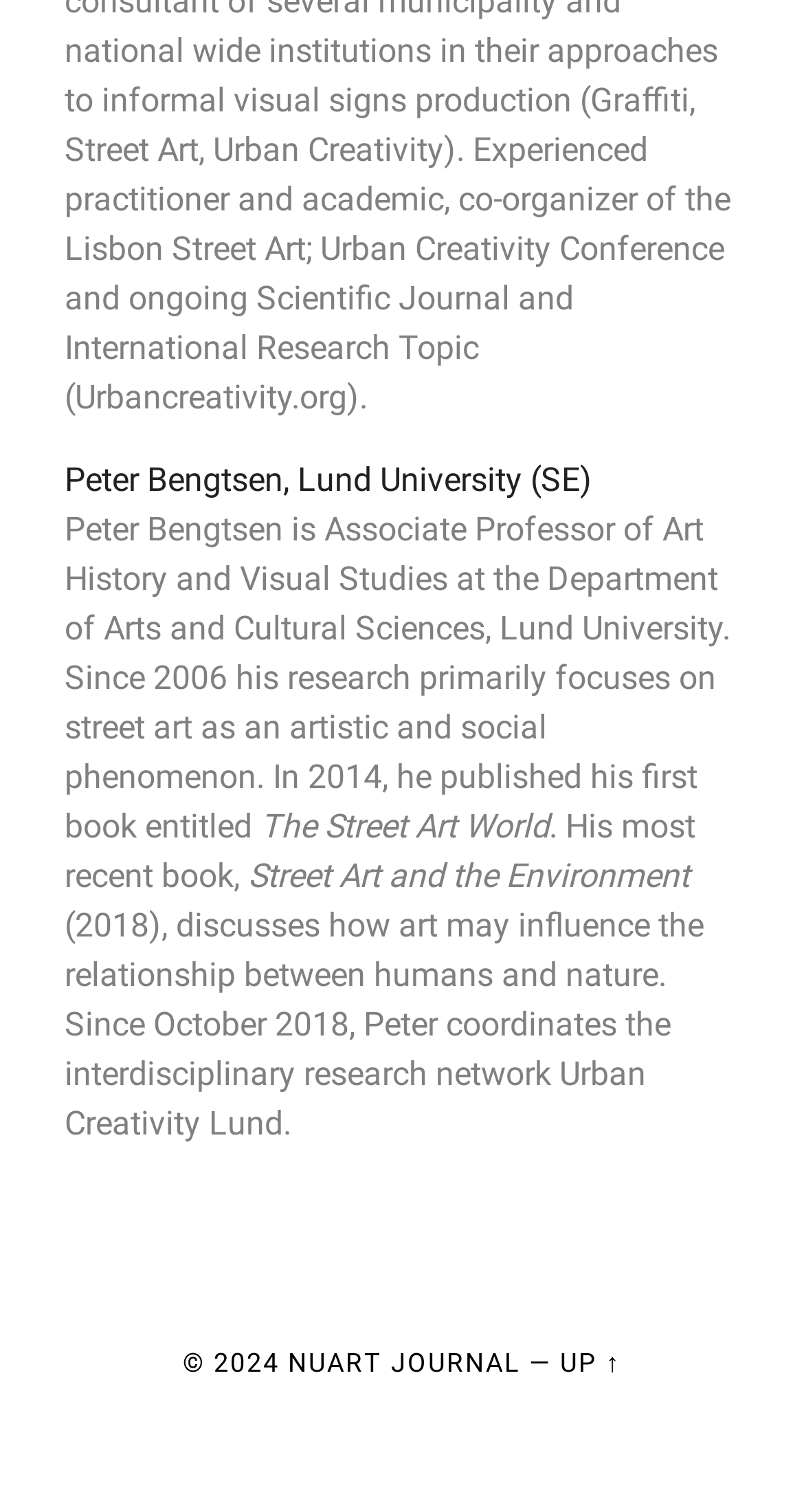Please provide a one-word or phrase answer to the question: 
What is the link to the top of the webpage?

UP ↑